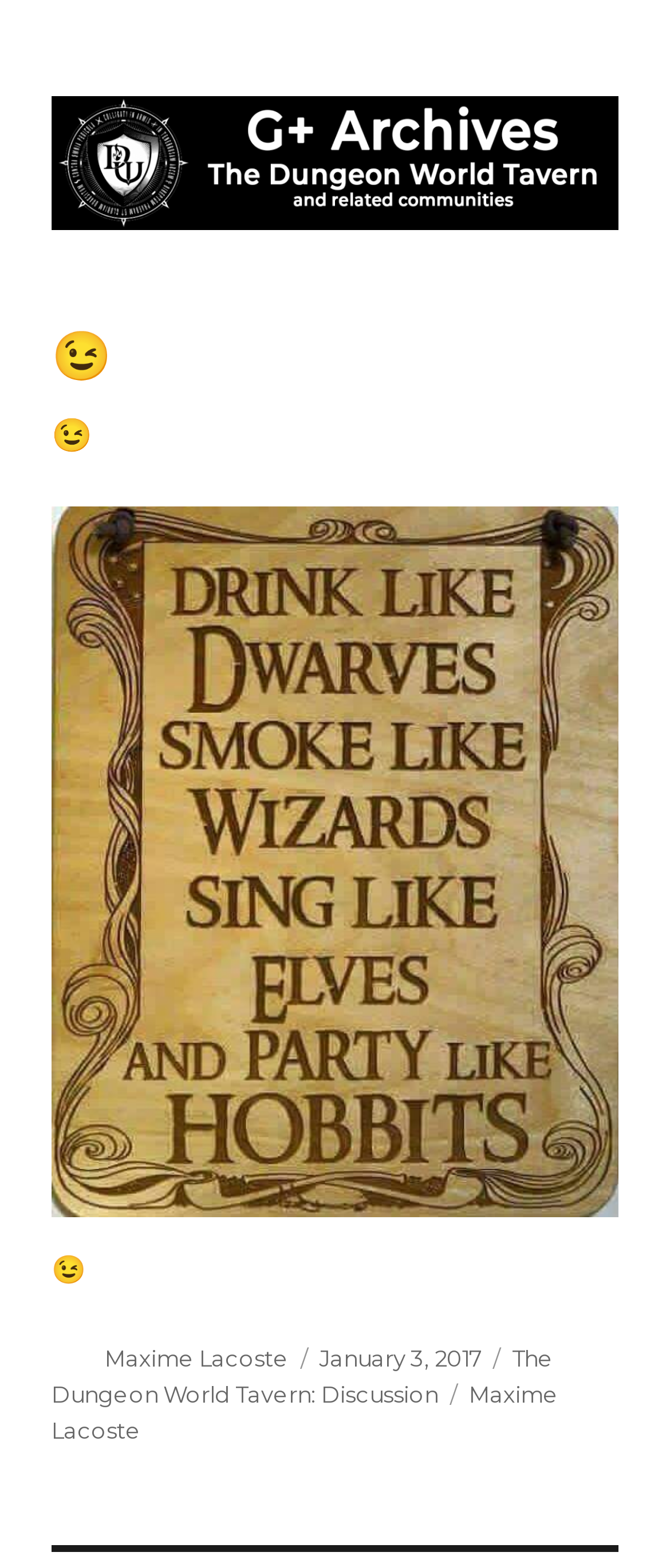Answer the following query with a single word or phrase:
What is the tag associated with the post?

Maxime Lacoste